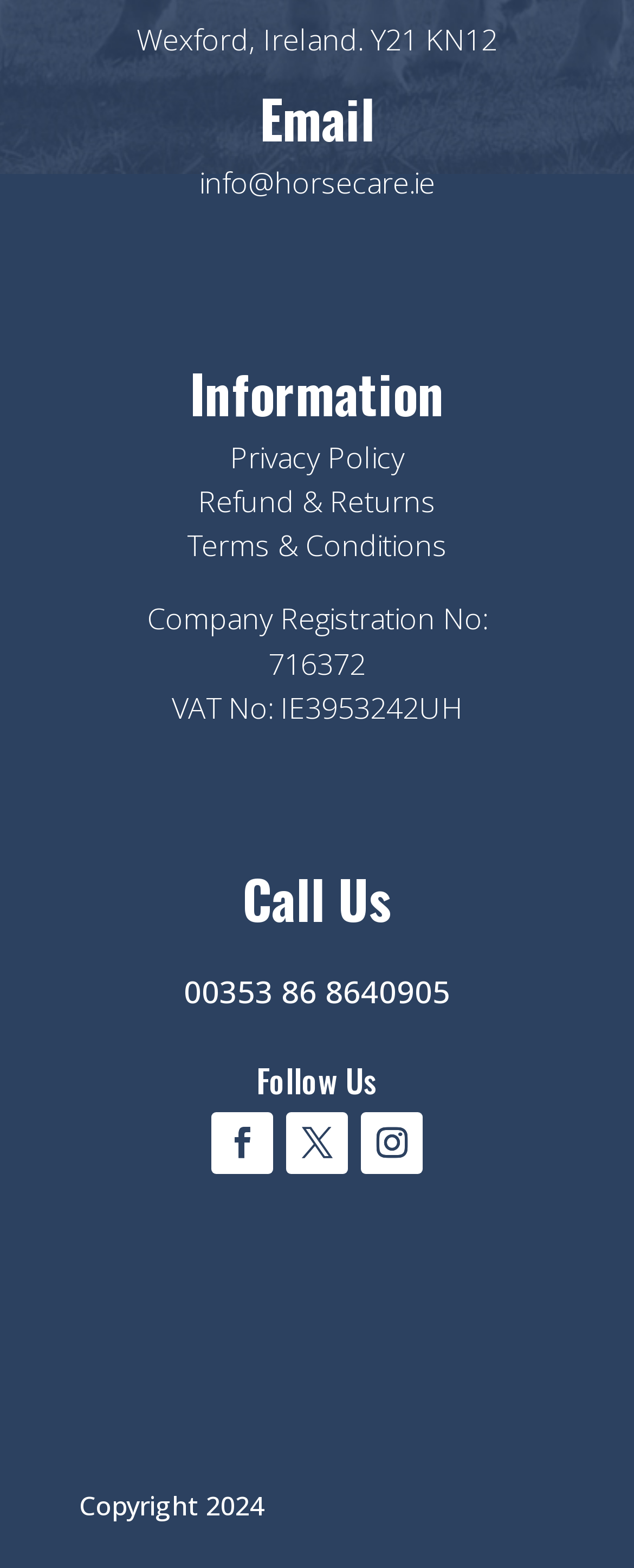What is the phone number to call the company?
Give a single word or phrase answer based on the content of the image.

00353 86 8640905